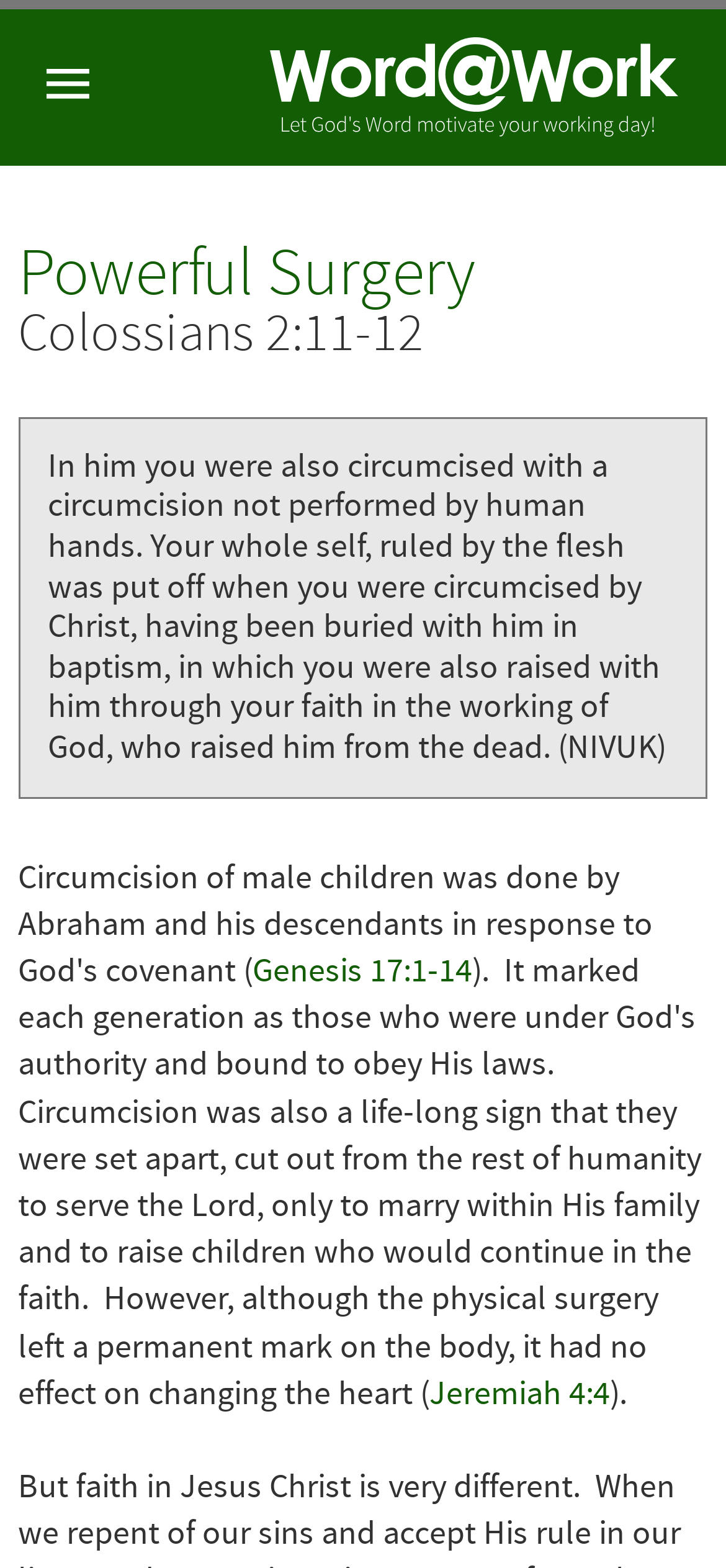Using the given element description, provide the bounding box coordinates (top-left x, top-left y, bottom-right x, bottom-right y) for the corresponding UI element in the screenshot: title="Home"

[0.334, 0.006, 0.975, 0.106]